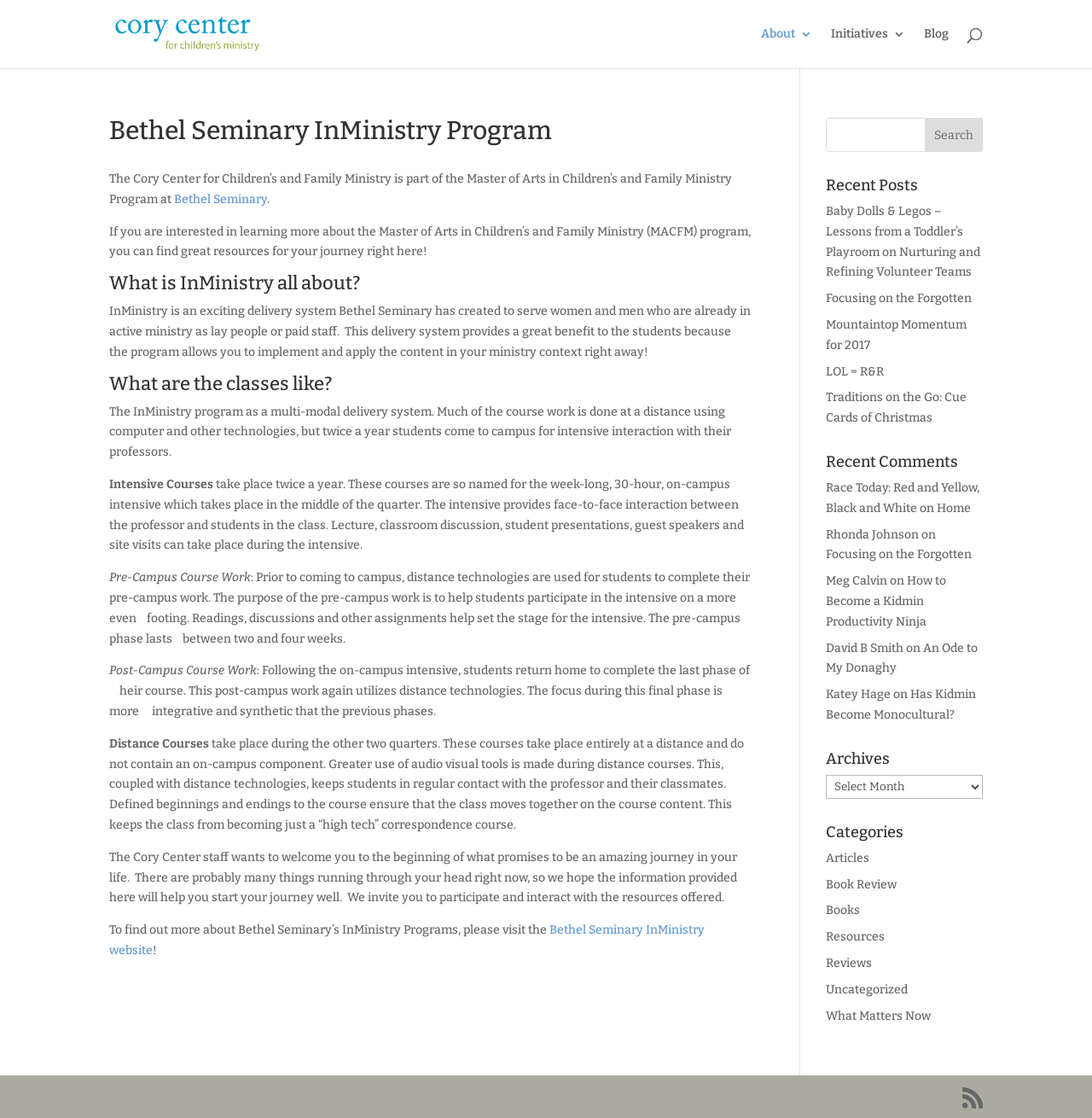Use one word or a short phrase to answer the question provided: 
How many recent posts are listed?

5